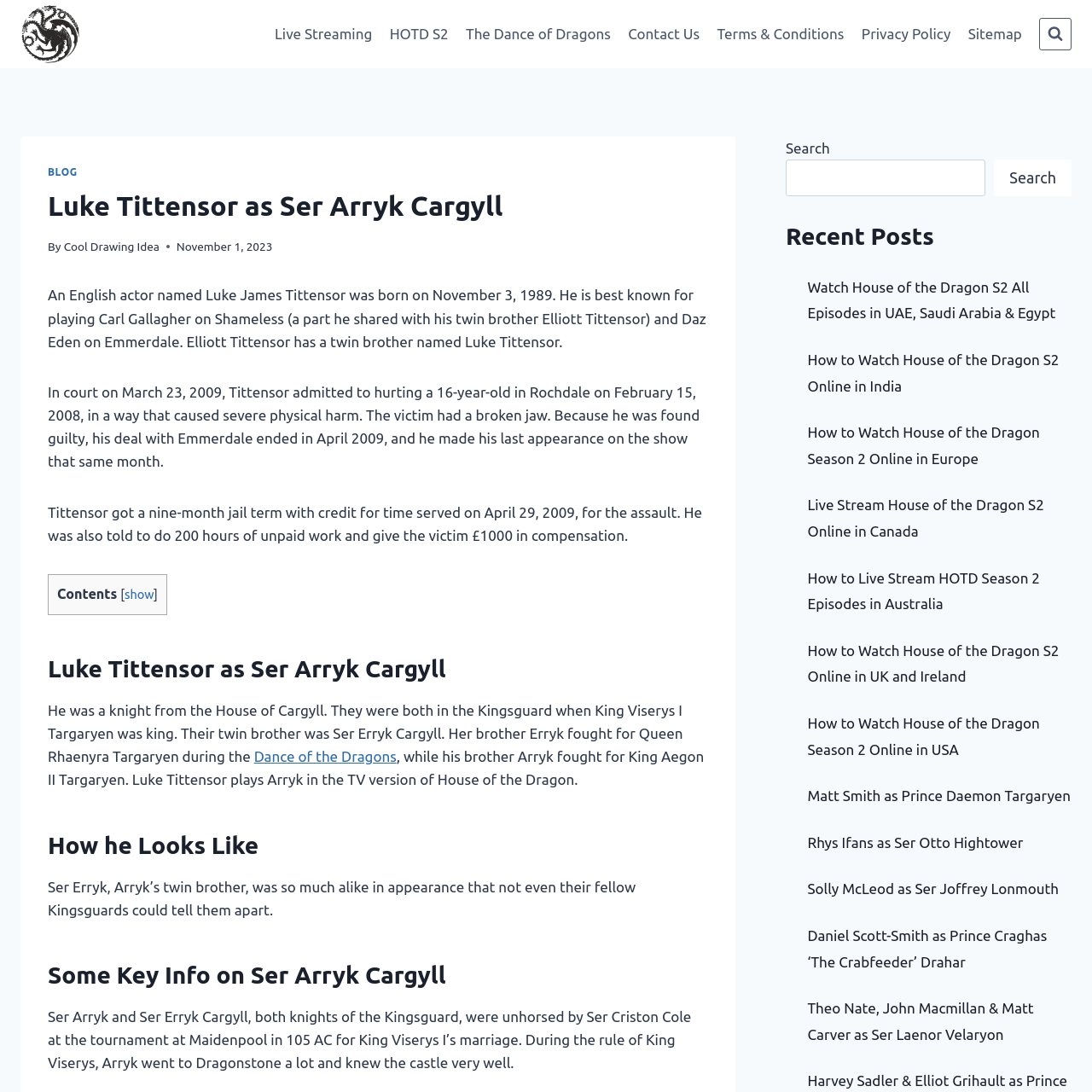Could you determine the bounding box coordinates of the clickable element to complete the instruction: "Search for something"? Provide the coordinates as four float numbers between 0 and 1, i.e., [left, top, right, bottom].

[0.72, 0.146, 0.903, 0.18]